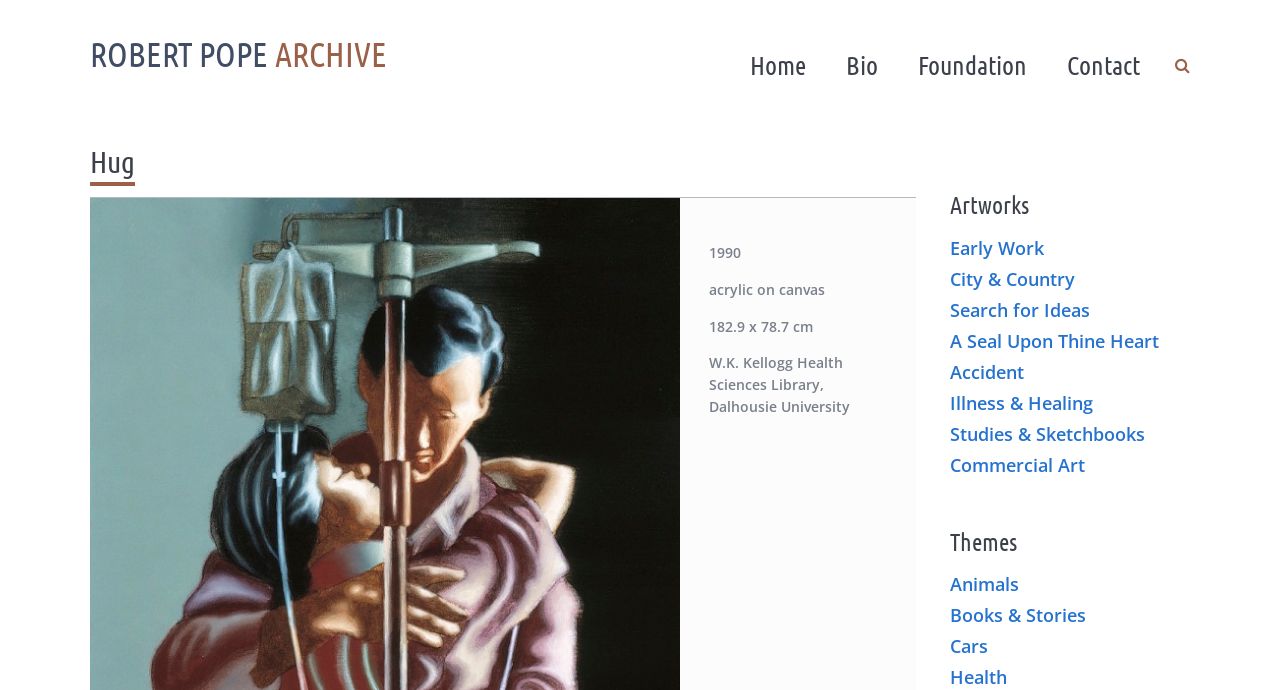Pinpoint the bounding box coordinates of the area that must be clicked to complete this instruction: "contact the foundation".

[0.834, 0.043, 0.891, 0.145]